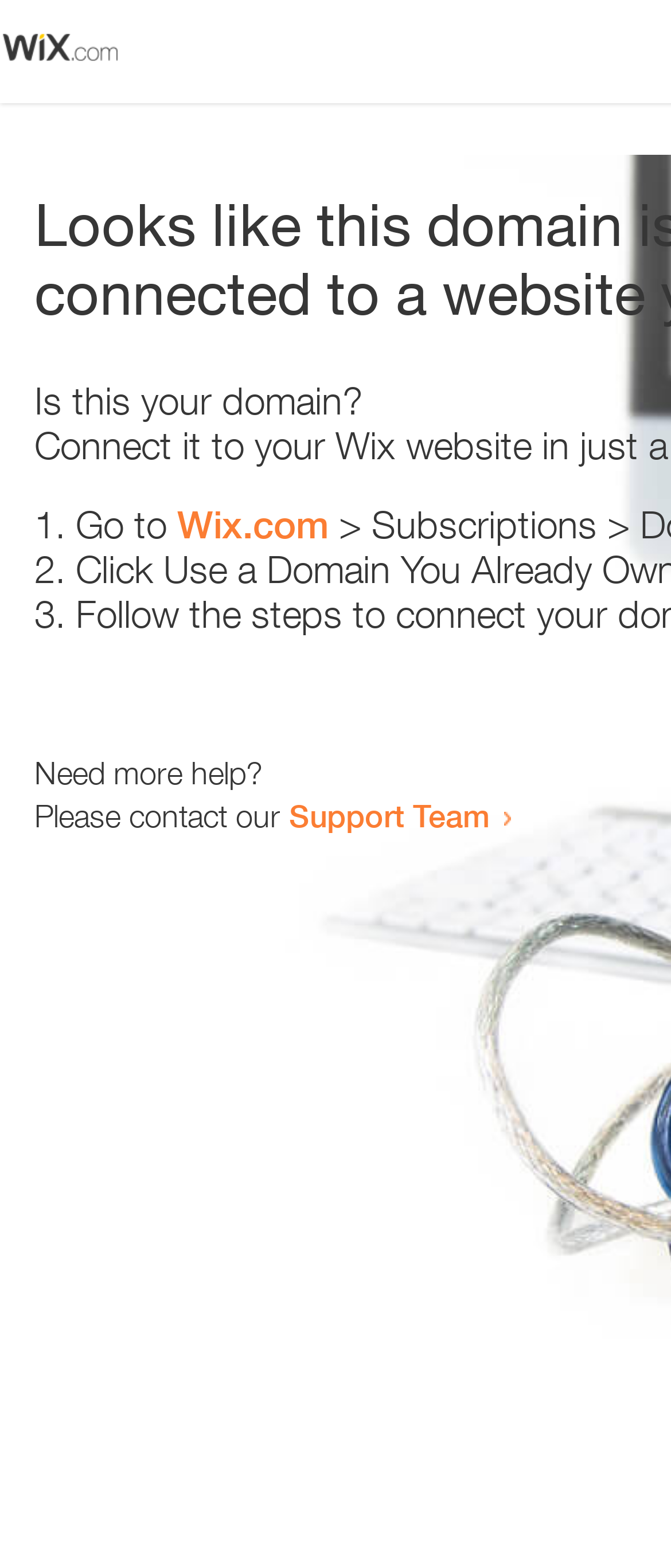Please provide the bounding box coordinate of the region that matches the element description: Handle Series. Coordinates should be in the format (top-left x, top-left y, bottom-right x, bottom-right y) and all values should be between 0 and 1.

None